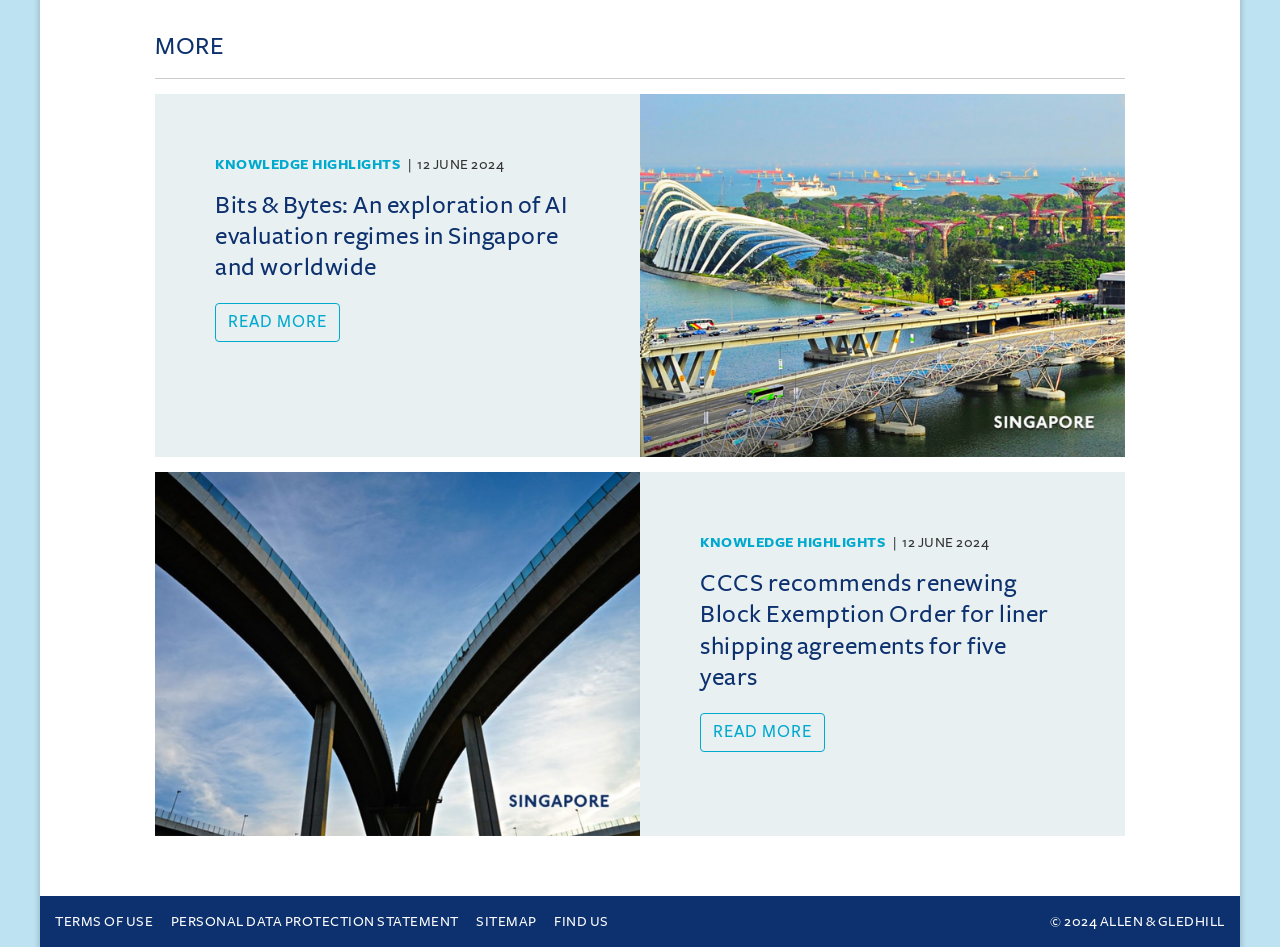Please determine the bounding box coordinates of the section I need to click to accomplish this instruction: "Read the 'The Art of Slowing Down: How to Embrace Rest in a Hectic World' post".

None